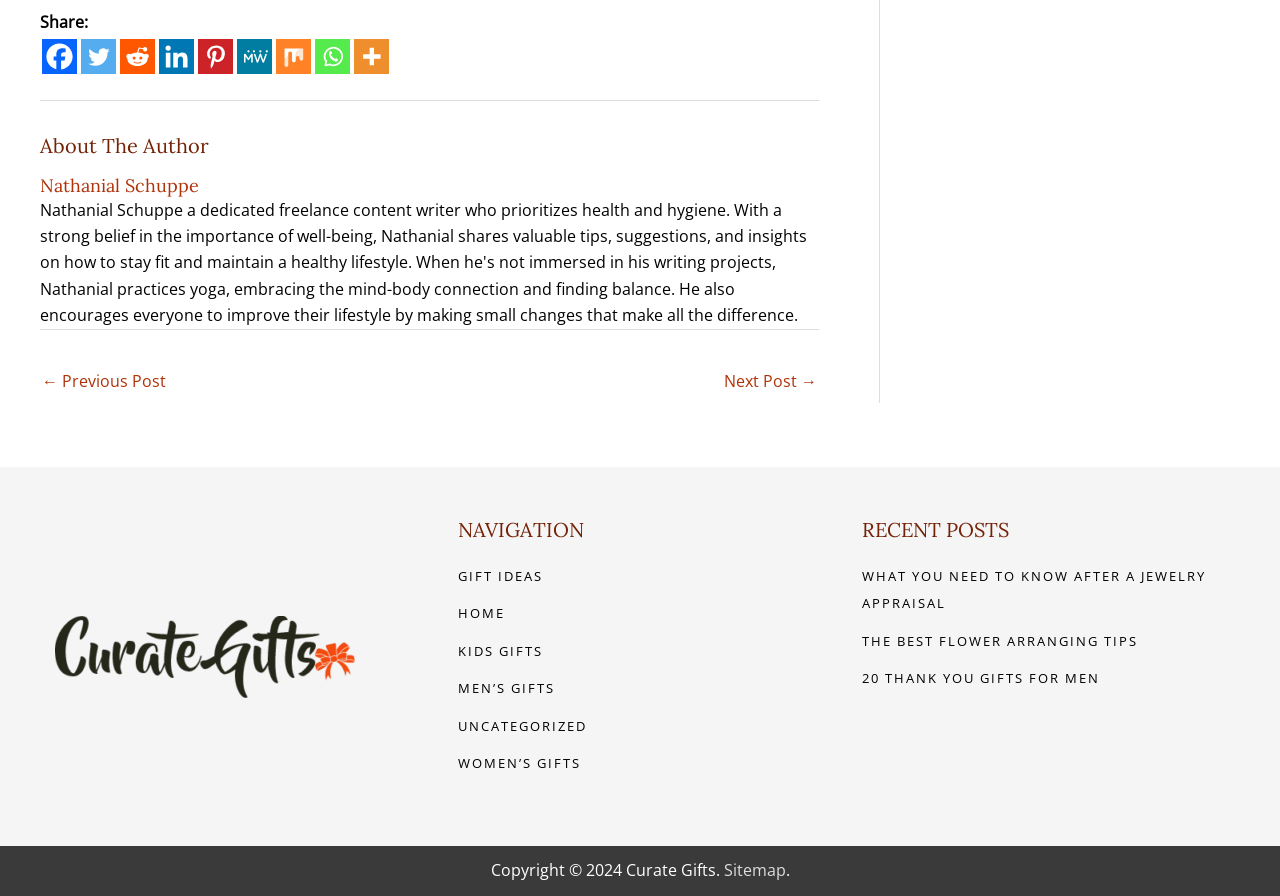Provide the bounding box coordinates for the specified HTML element described in this description: "Uncategorized". The coordinates should be four float numbers ranging from 0 to 1, in the format [left, top, right, bottom].

[0.358, 0.8, 0.459, 0.82]